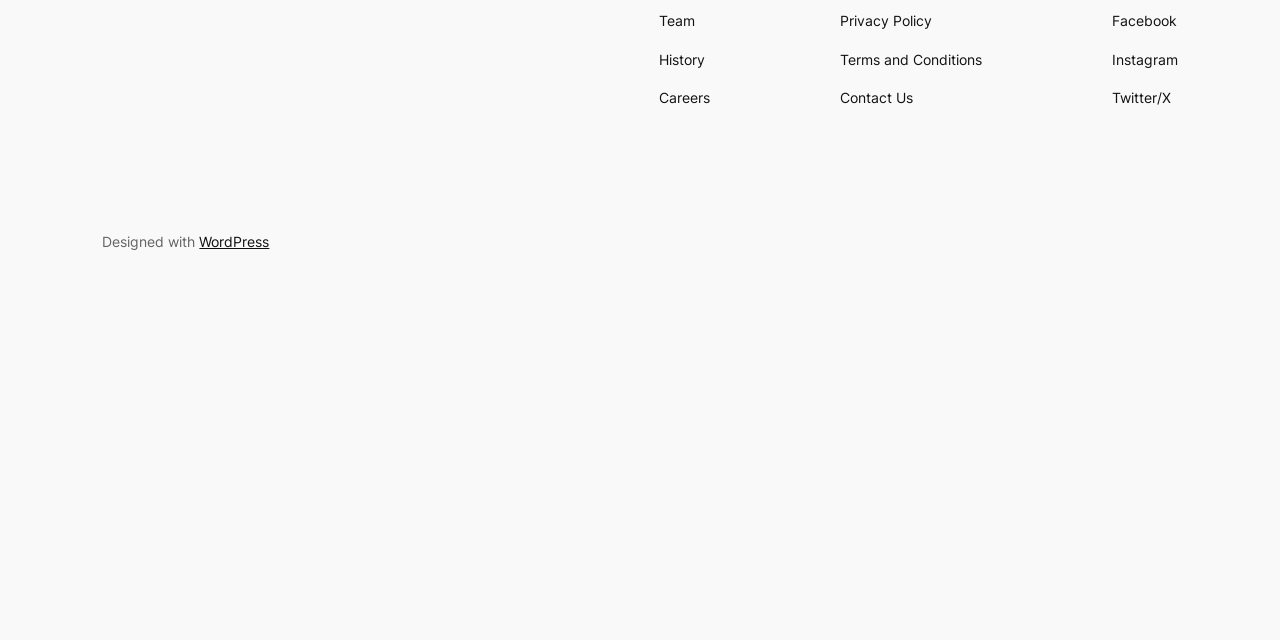From the screenshot, find the bounding box of the UI element matching this description: "Contact Us". Supply the bounding box coordinates in the form [left, top, right, bottom], each a float between 0 and 1.

[0.656, 0.136, 0.713, 0.171]